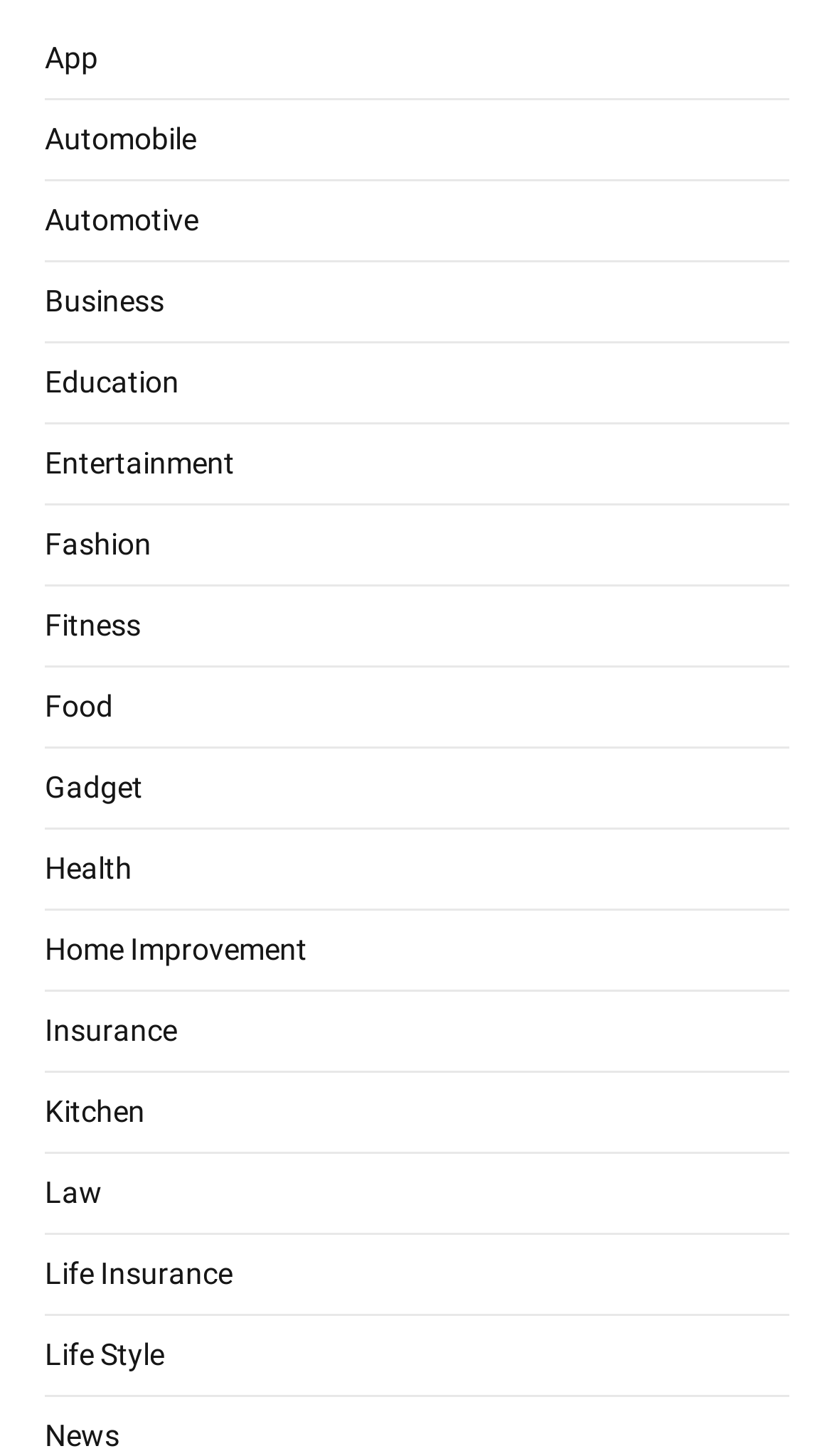Identify the bounding box for the described UI element: "Entertainment".

[0.054, 0.307, 0.282, 0.33]